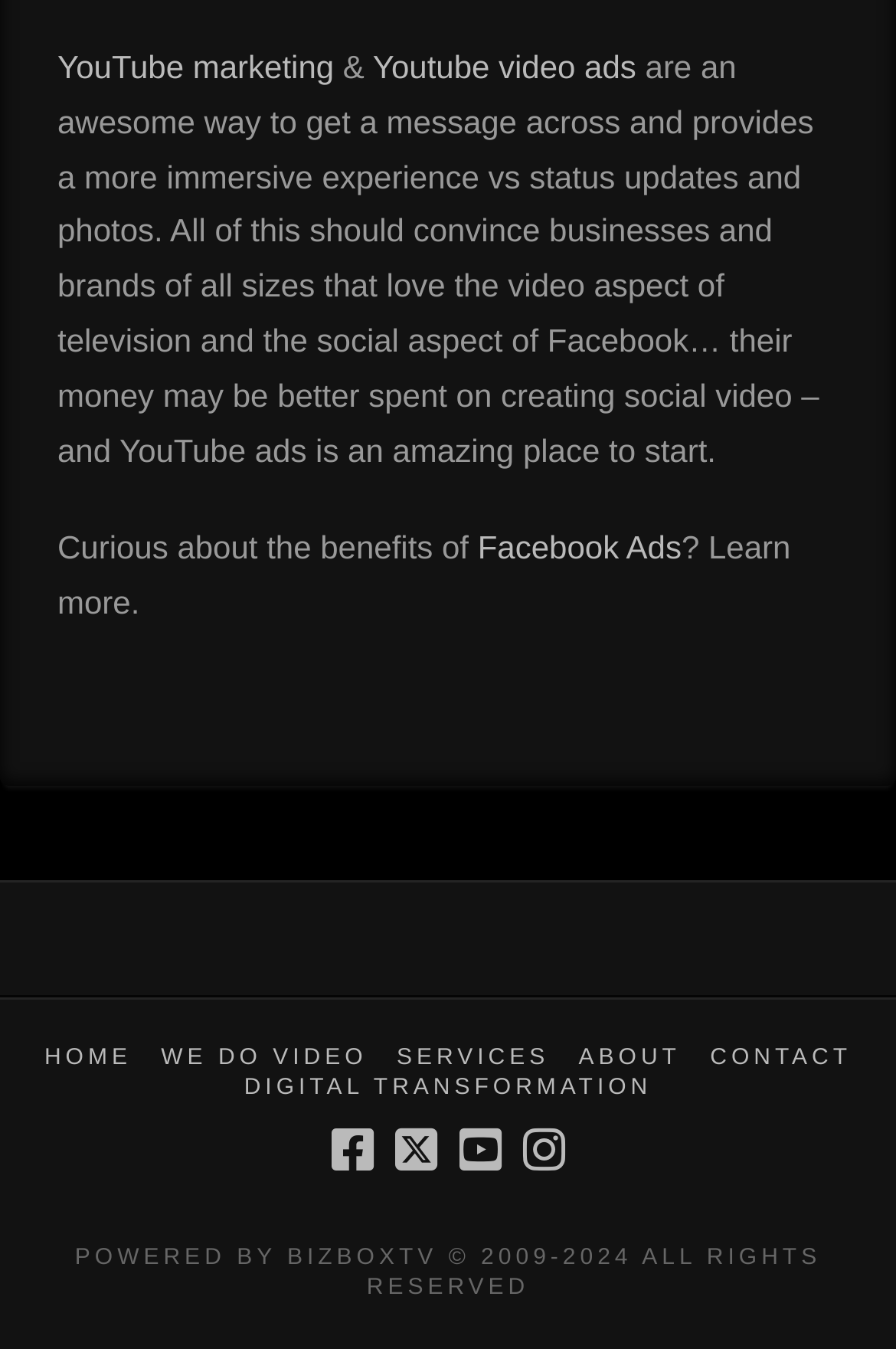Locate the bounding box coordinates of the area where you should click to accomplish the instruction: "Go to HOME page".

[0.05, 0.774, 0.147, 0.796]